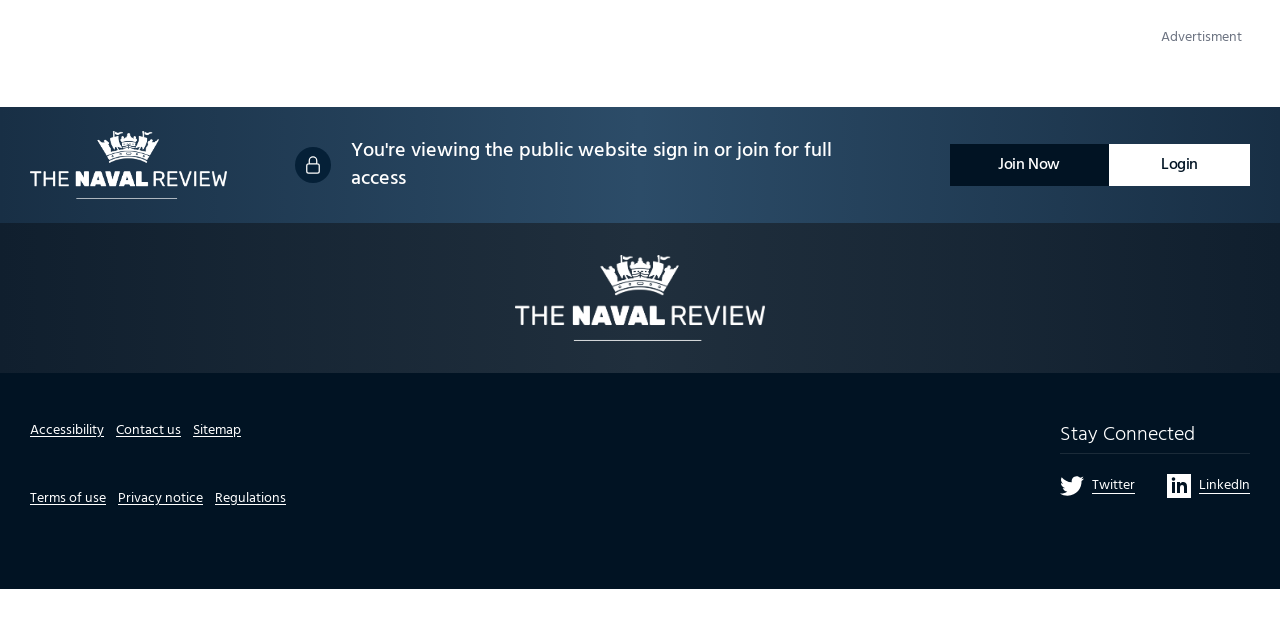Please find the bounding box for the UI component described as follows: "Order".

None